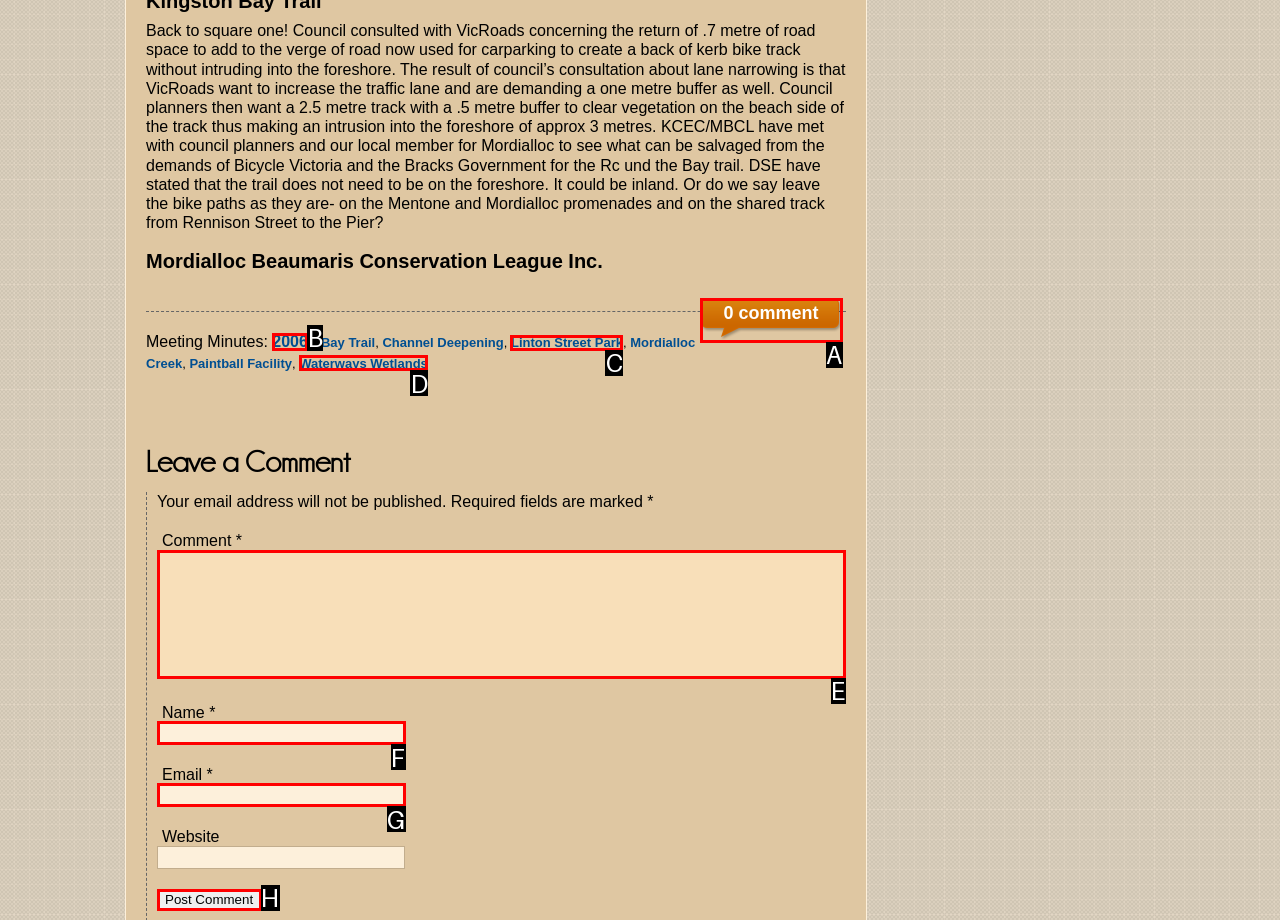Select the HTML element that best fits the description: Play by the Writing
Respond with the letter of the correct option from the choices given.

None